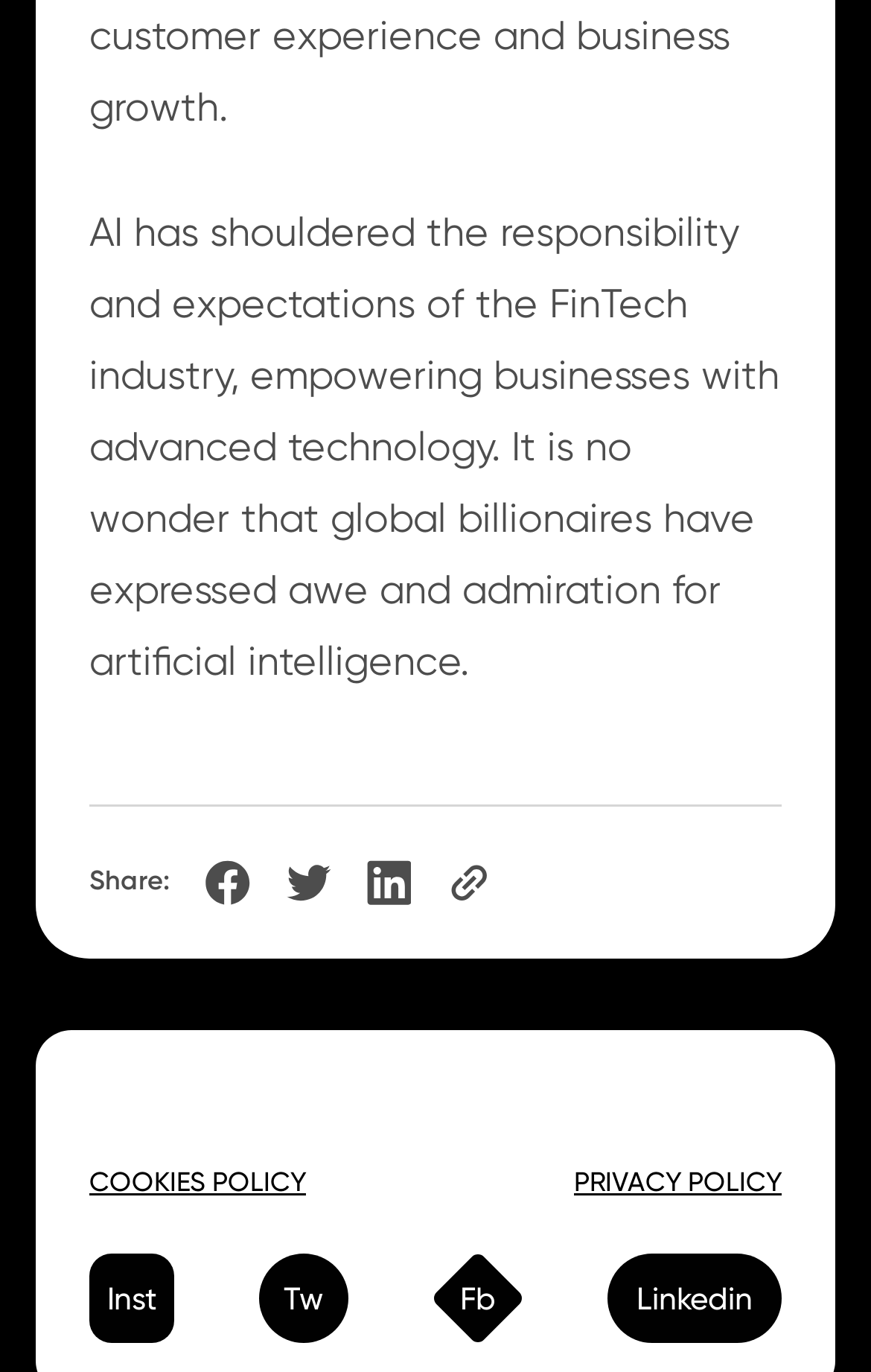Can you show the bounding box coordinates of the region to click on to complete the task described in the instruction: "Share on Twitter"?

[0.421, 0.628, 0.472, 0.66]